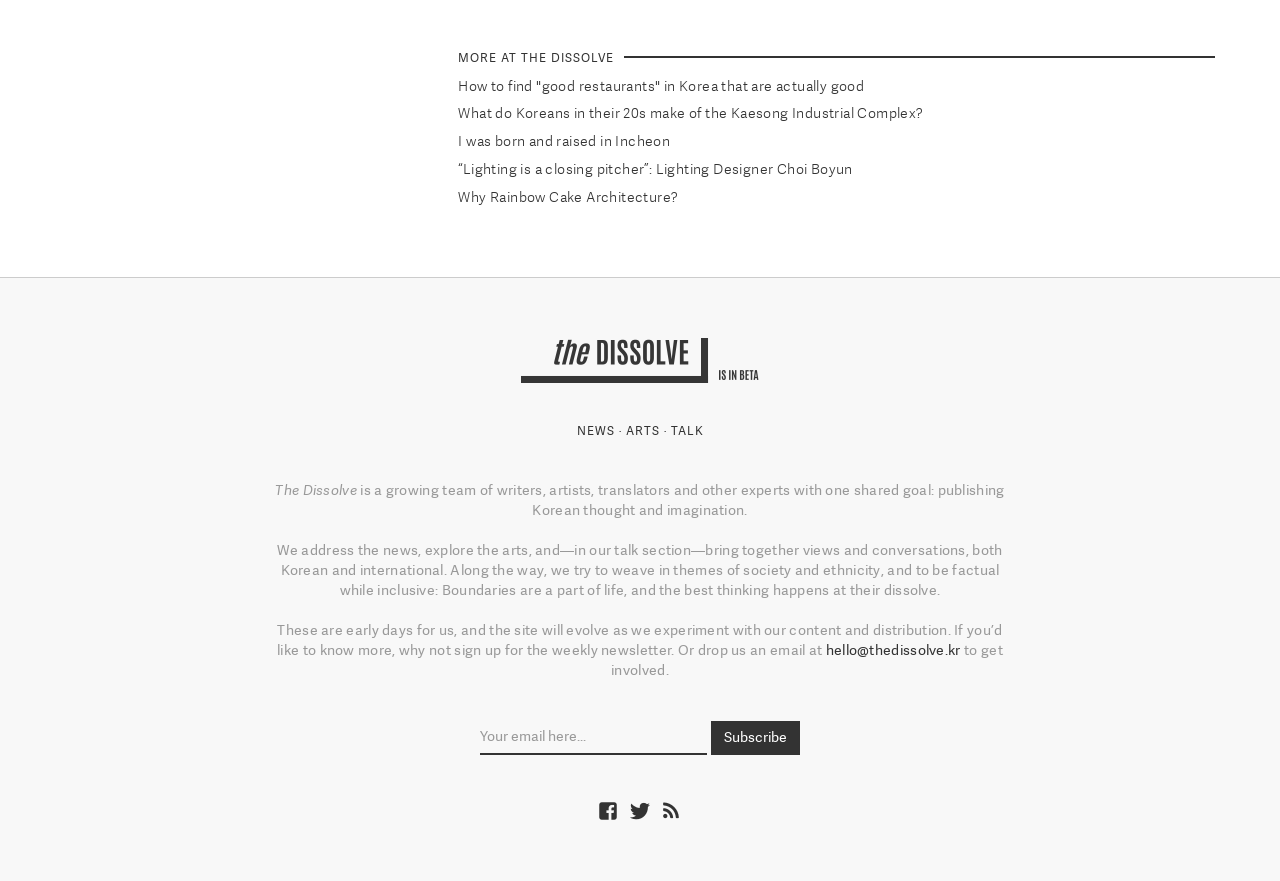What is the function of the textbox at the bottom of the page?
Give a single word or phrase answer based on the content of the image.

To enter email address for subscription